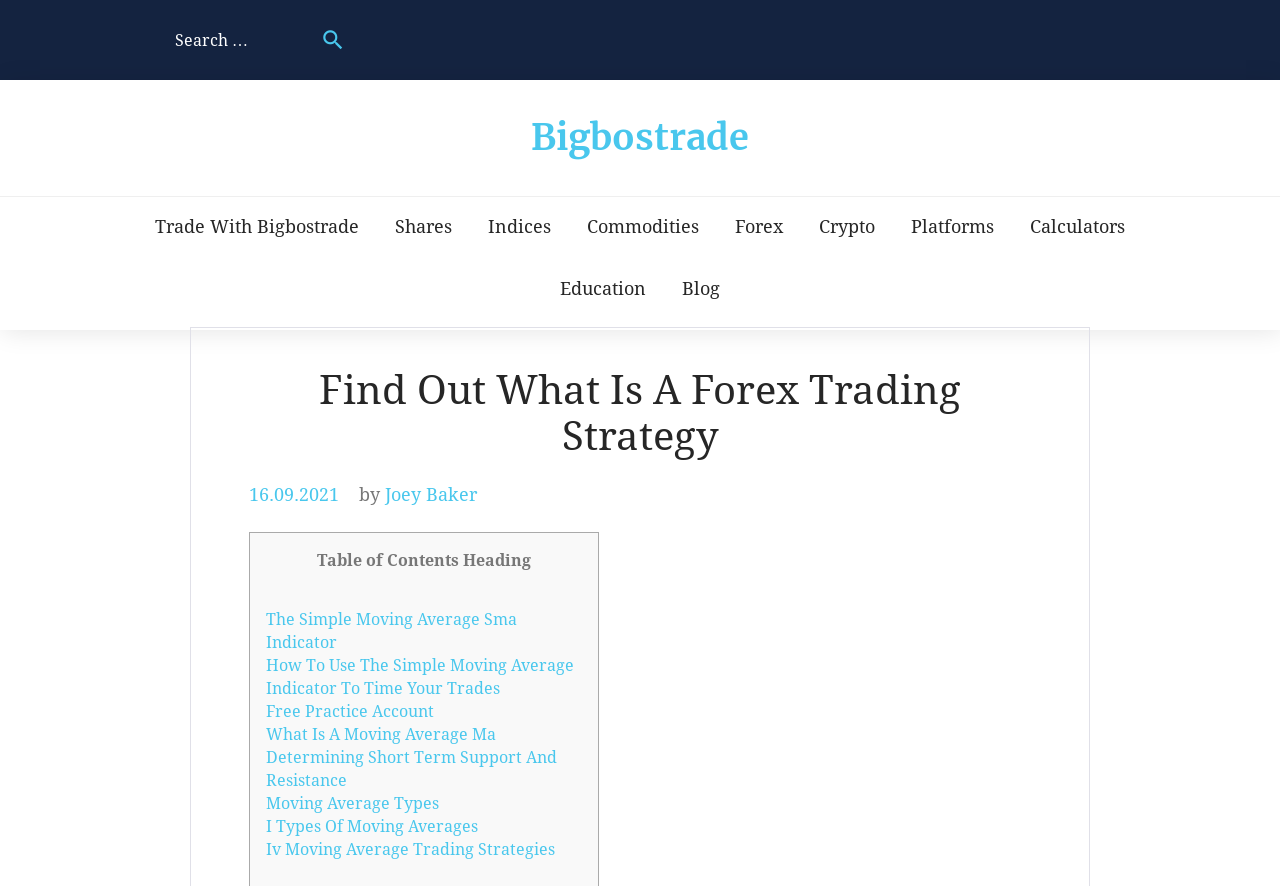Locate the bounding box coordinates of the element that should be clicked to execute the following instruction: "Go to Forex page".

[0.56, 0.221, 0.626, 0.291]